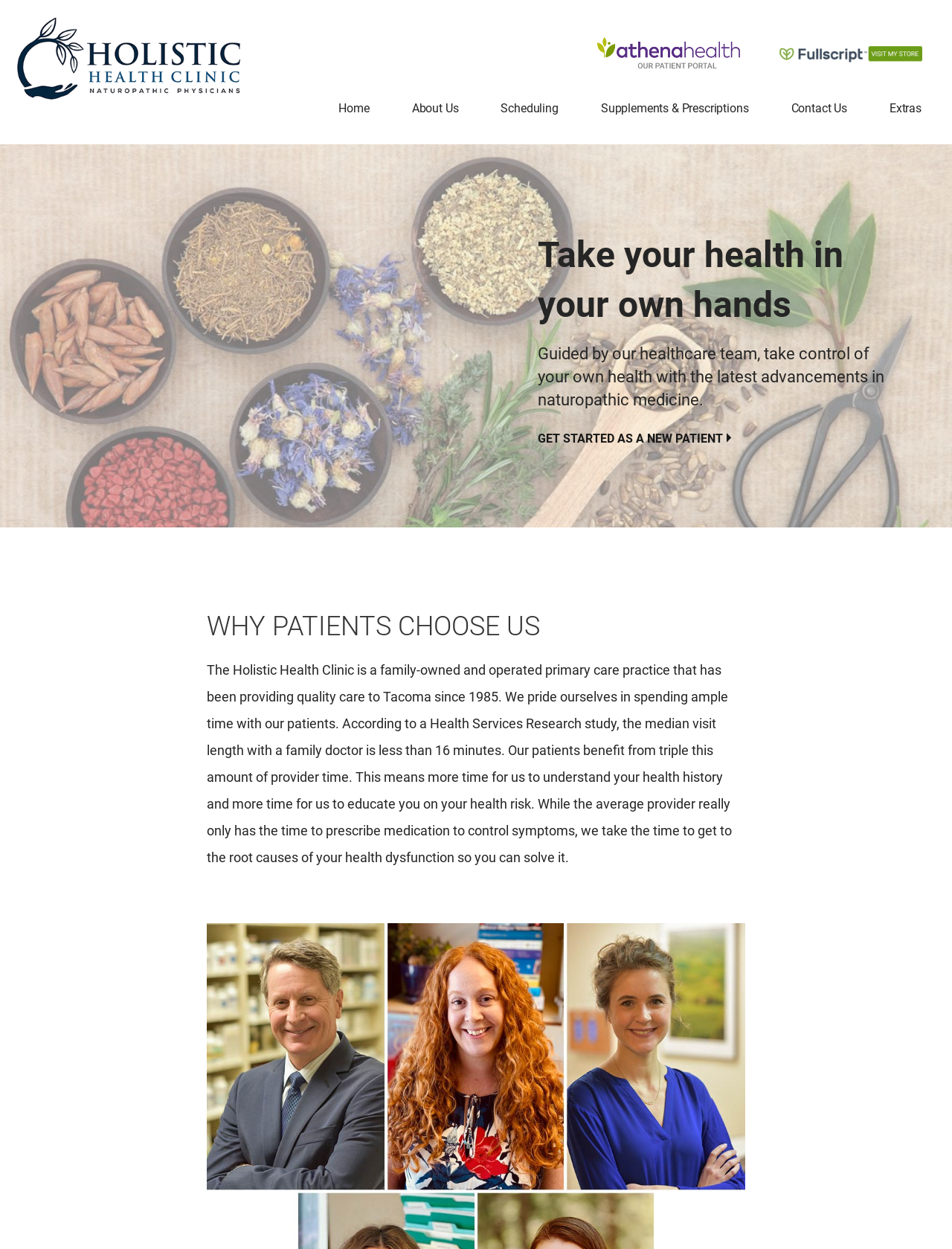What can new patients do on the webpage?
Can you provide an in-depth and detailed response to the question?

The link 'GET STARTED AS A NEW PATIENT' suggests that new patients can get started with the clinic's services by clicking on this link.